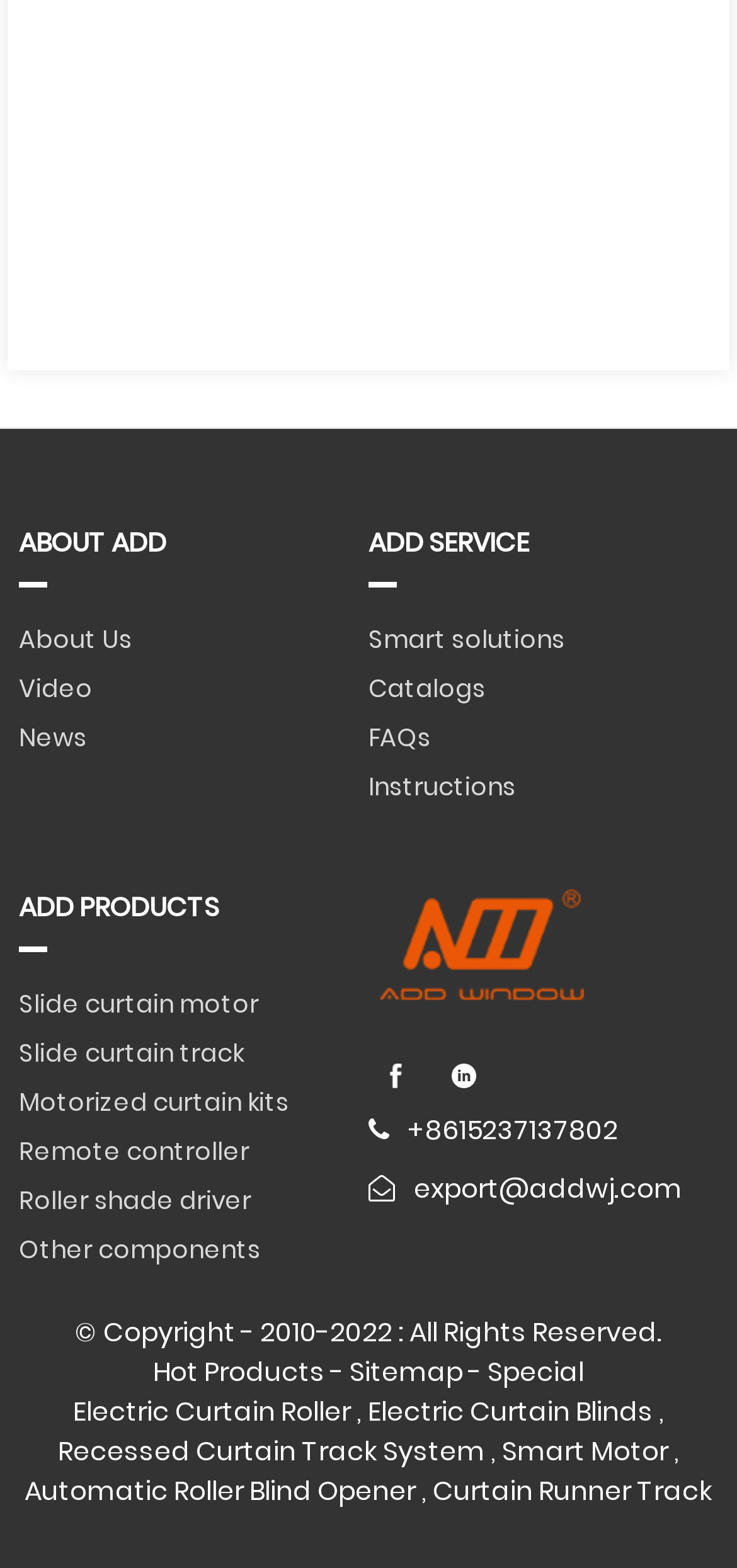Locate the bounding box coordinates of the element I should click to achieve the following instruction: "View Smart solutions".

[0.5, 0.393, 0.903, 0.424]